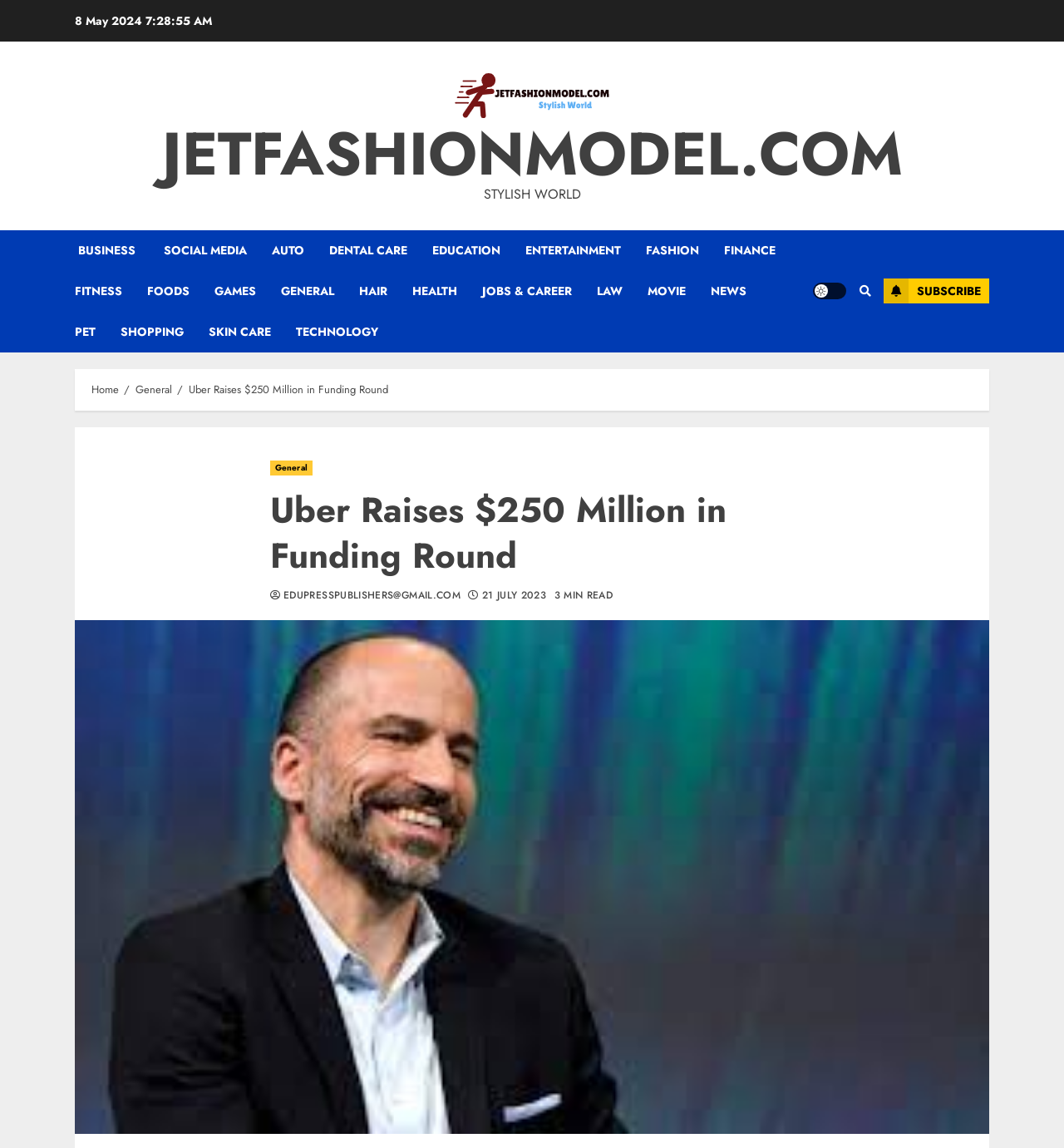Find and indicate the bounding box coordinates of the region you should select to follow the given instruction: "Contact the publisher at 'EDUPRESSPUBLISHERS@GMAIL.COM'".

[0.266, 0.513, 0.433, 0.525]